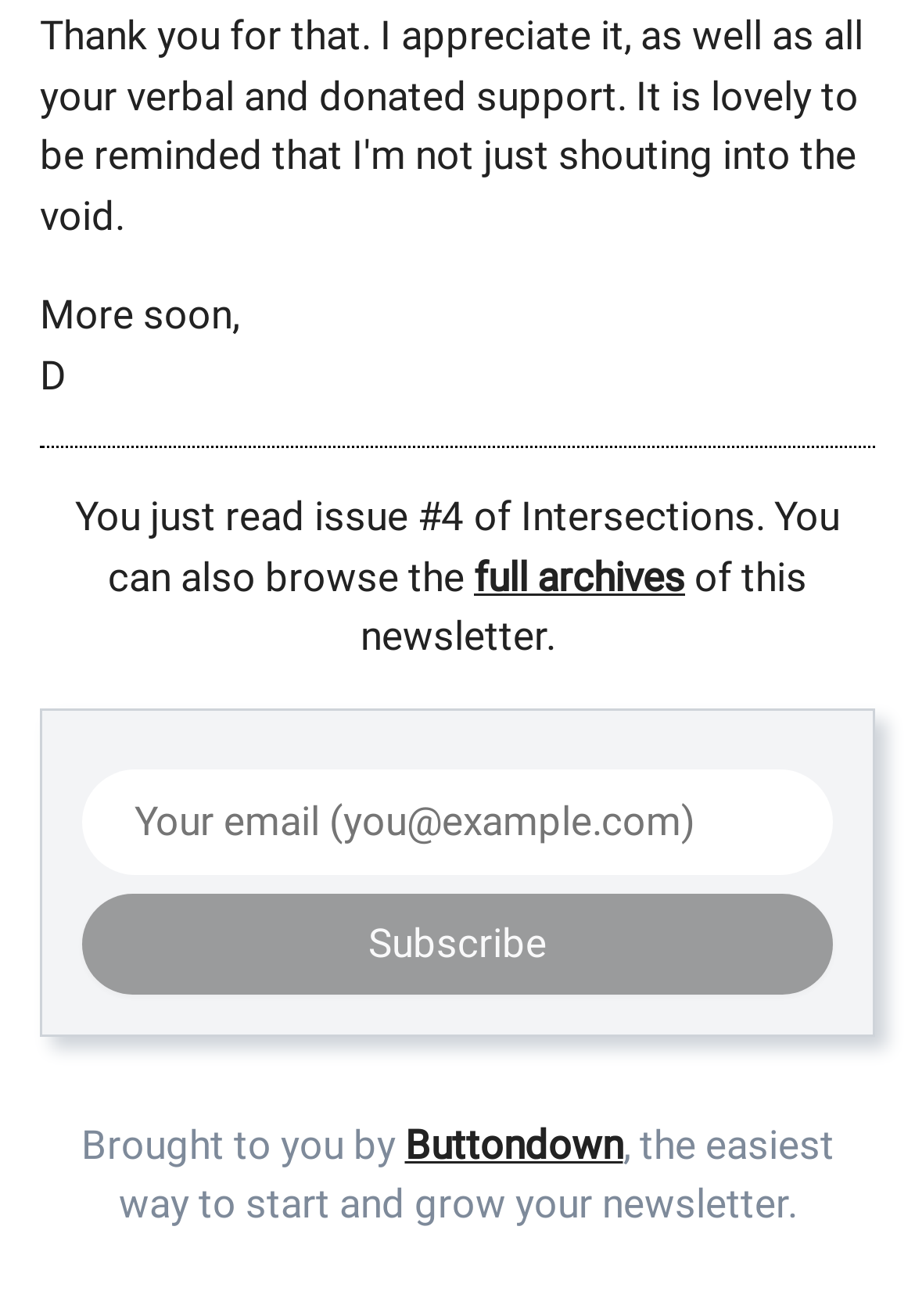What is the purpose of the textbox? Based on the image, give a response in one word or a short phrase.

Enter email